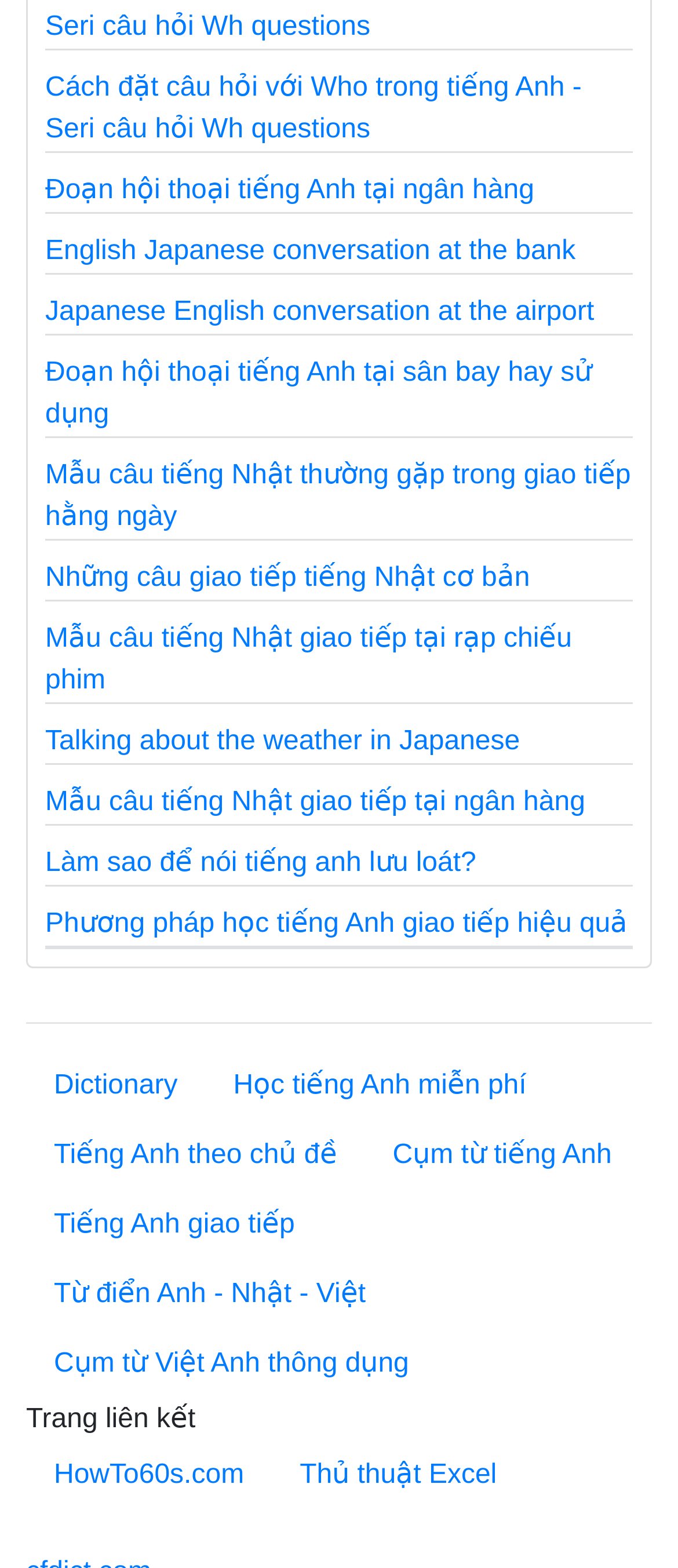Bounding box coordinates are given in the format (top-left x, top-left y, bottom-right x, bottom-right y). All values should be floating point numbers between 0 and 1. Provide the bounding box coordinate for the UI element described as: Tiếng Anh theo chủ đề

[0.038, 0.715, 0.538, 0.76]